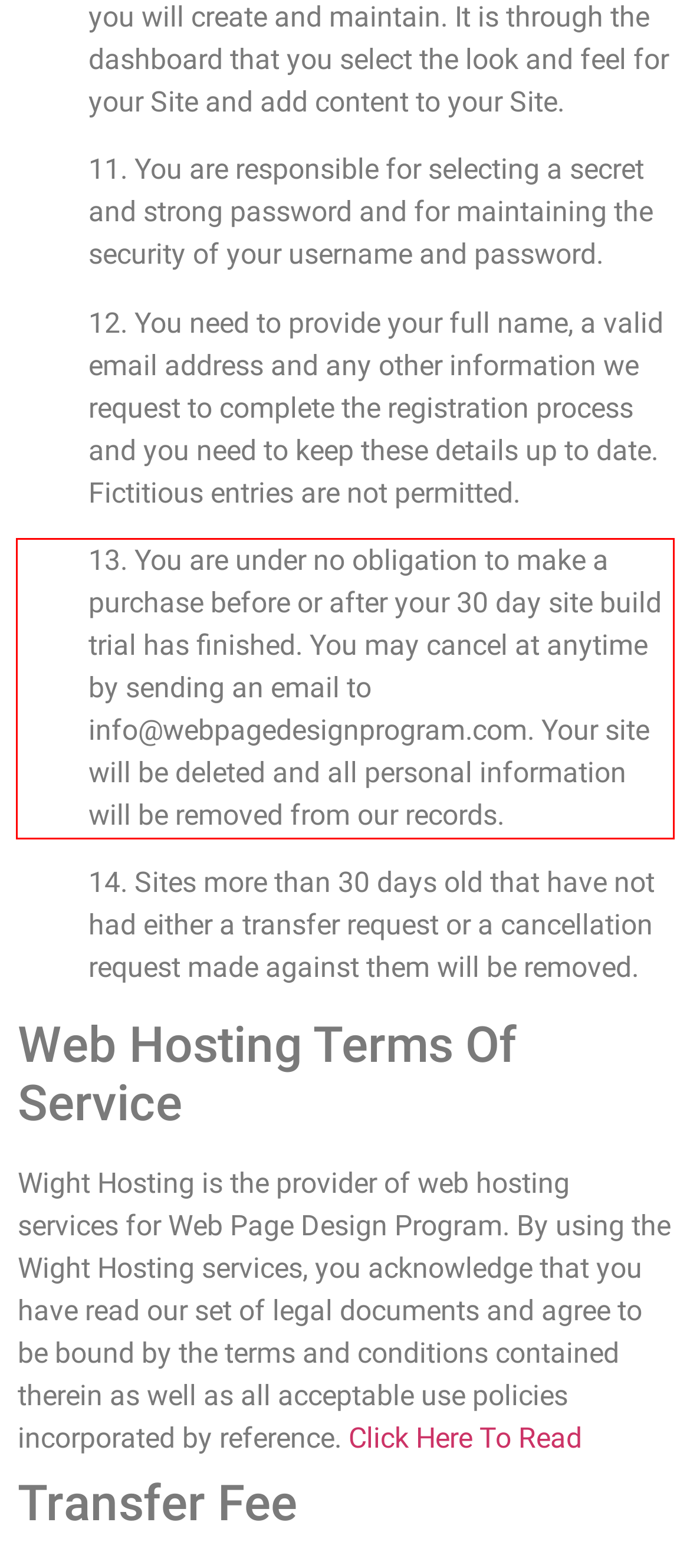Locate the red bounding box in the provided webpage screenshot and use OCR to determine the text content inside it.

13. You are under no obligation to make a purchase before or after your 30 day site build trial has finished. You may cancel at anytime by sending an email to info@webpagedesignprogram.com. Your site will be deleted and all personal information will be removed from our records.